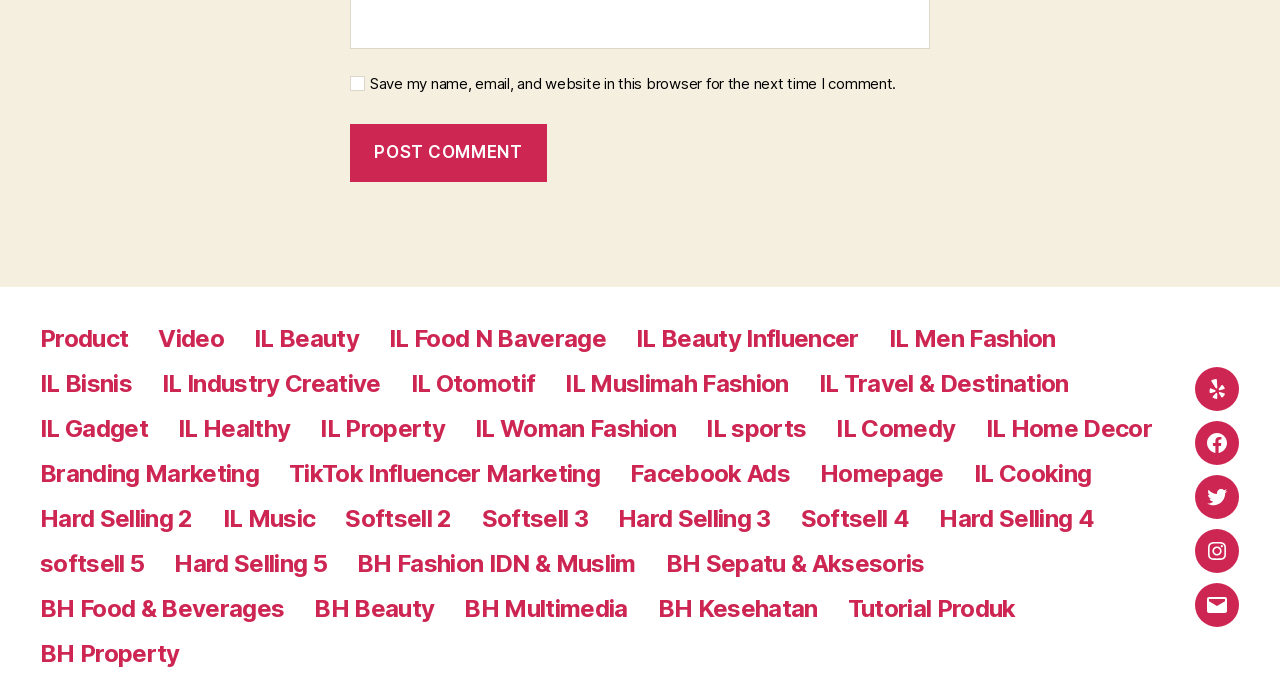Give a short answer using one word or phrase for the question:
What is the purpose of the checkbox?

Save comment information